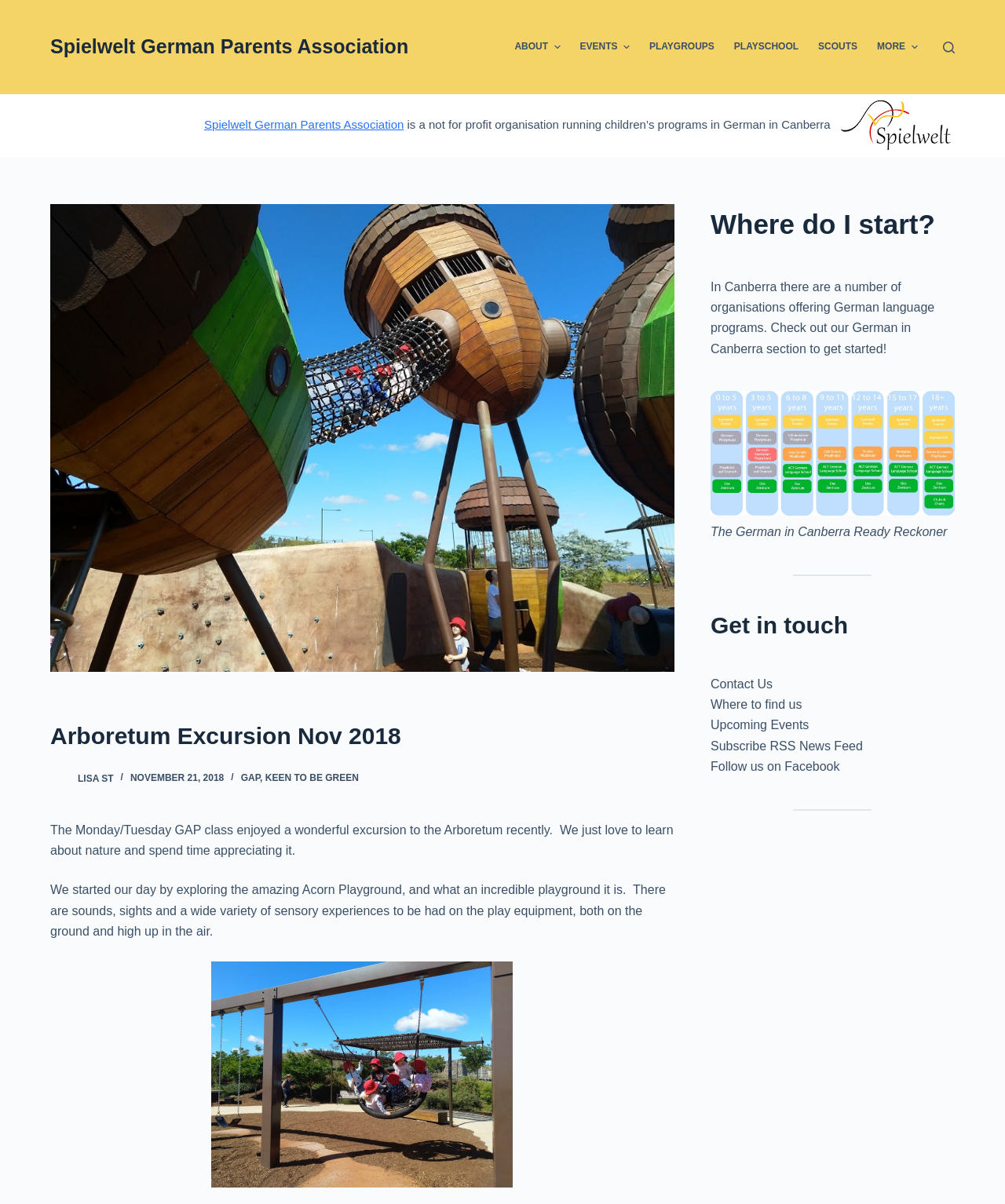Please find the bounding box for the following UI element description. Provide the coordinates in (top-left x, top-left y, bottom-right x, bottom-right y) format, with values between 0 and 1: Follow us on Facebook

[0.707, 0.631, 0.836, 0.642]